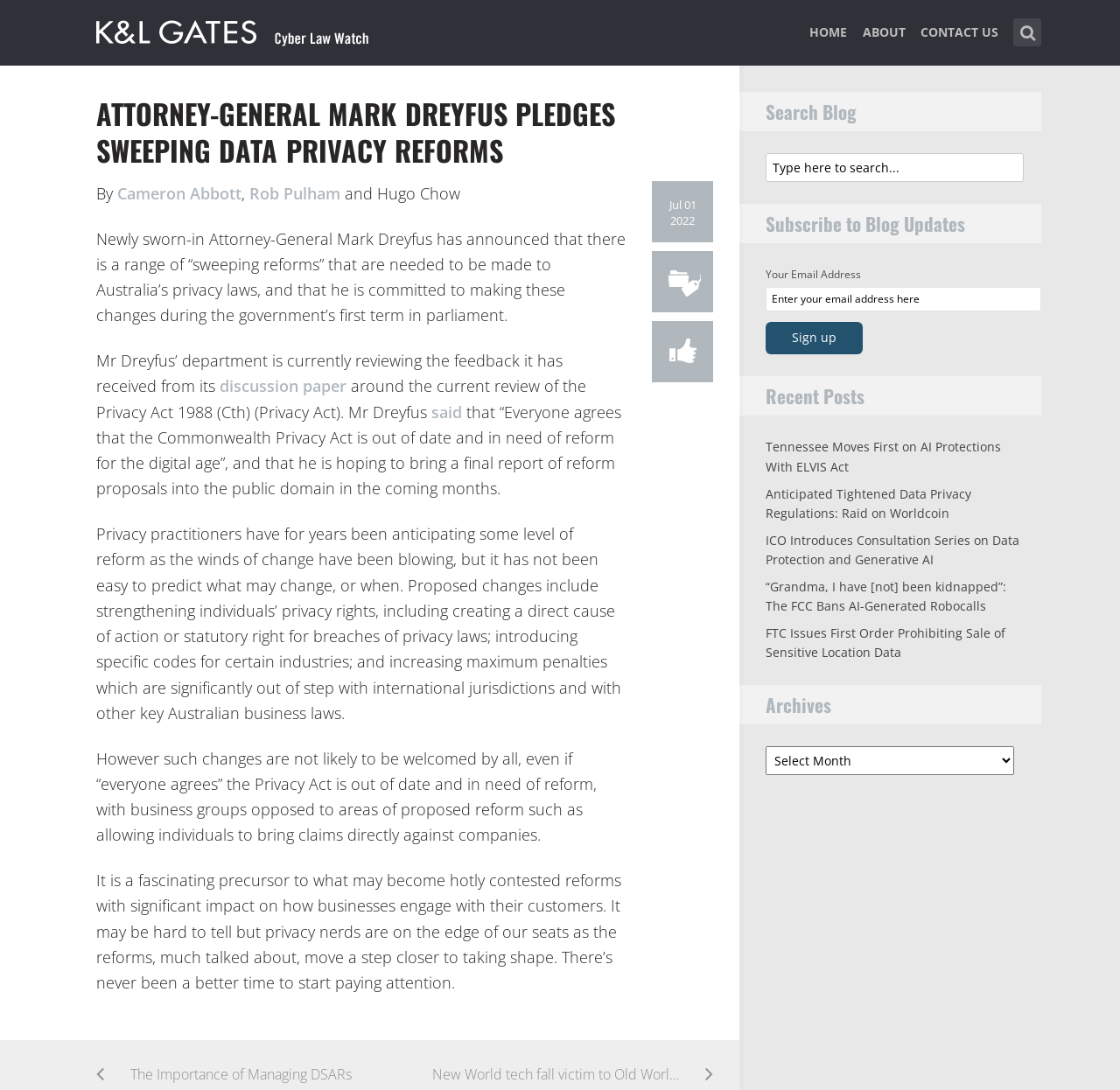Find and indicate the bounding box coordinates of the region you should select to follow the given instruction: "Visit the homepage".

[0.723, 0.018, 0.756, 0.061]